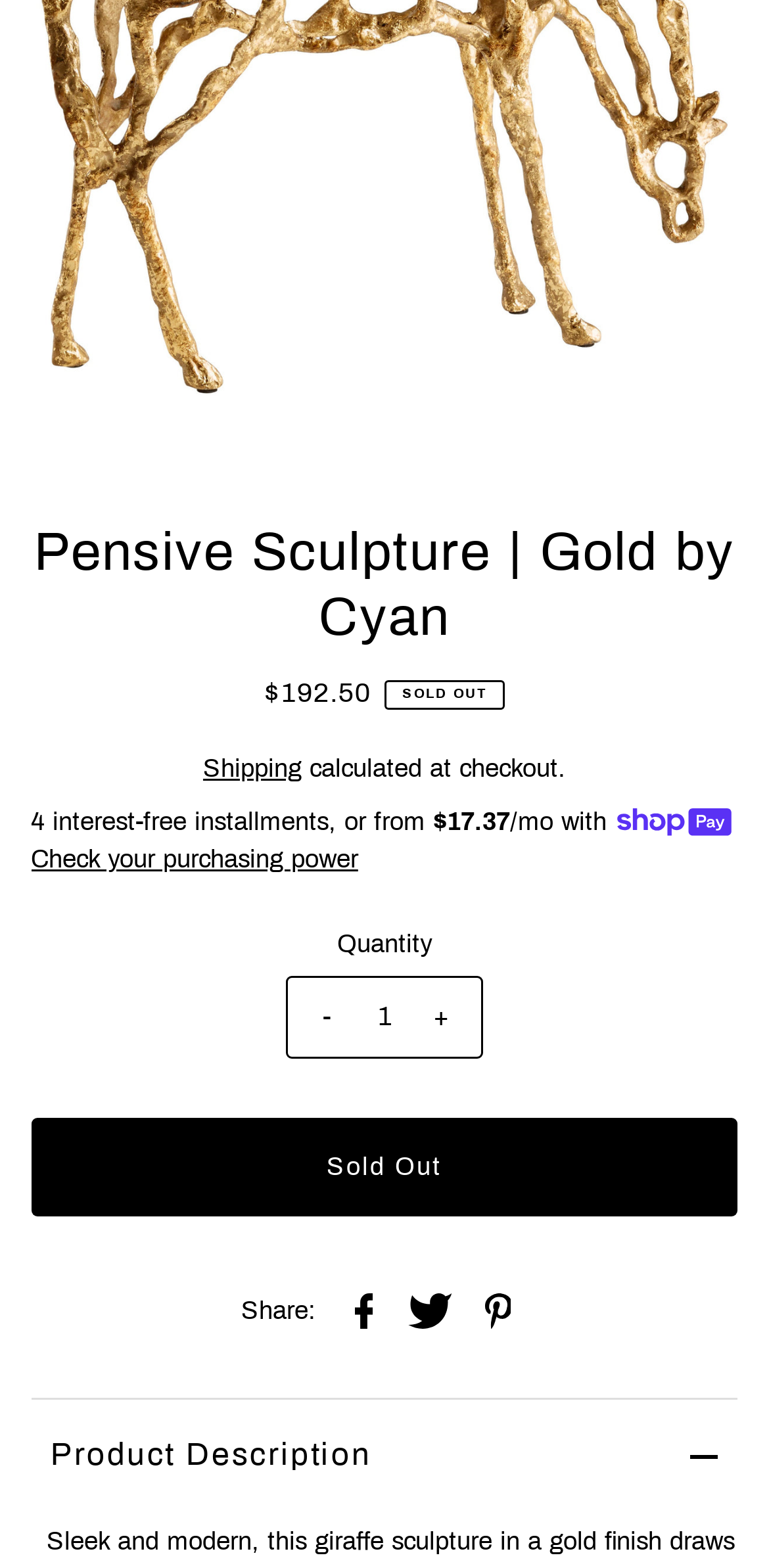Identify the bounding box for the UI element described as: "Product Description". The coordinates should be four float numbers between 0 and 1, i.e., [left, top, right, bottom].

[0.04, 0.892, 0.96, 0.962]